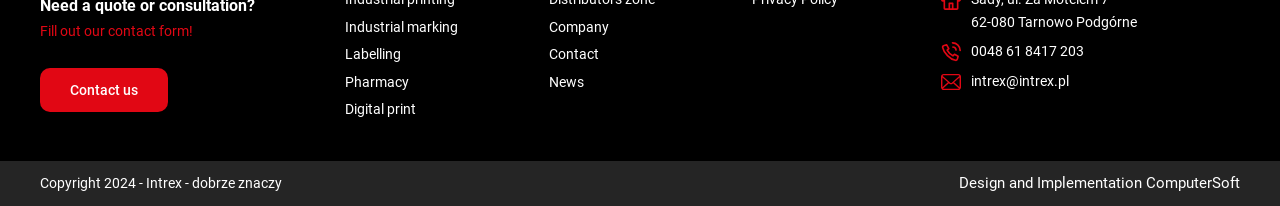Please give a succinct answer to the question in one word or phrase:
How many links are there in the top left section?

5